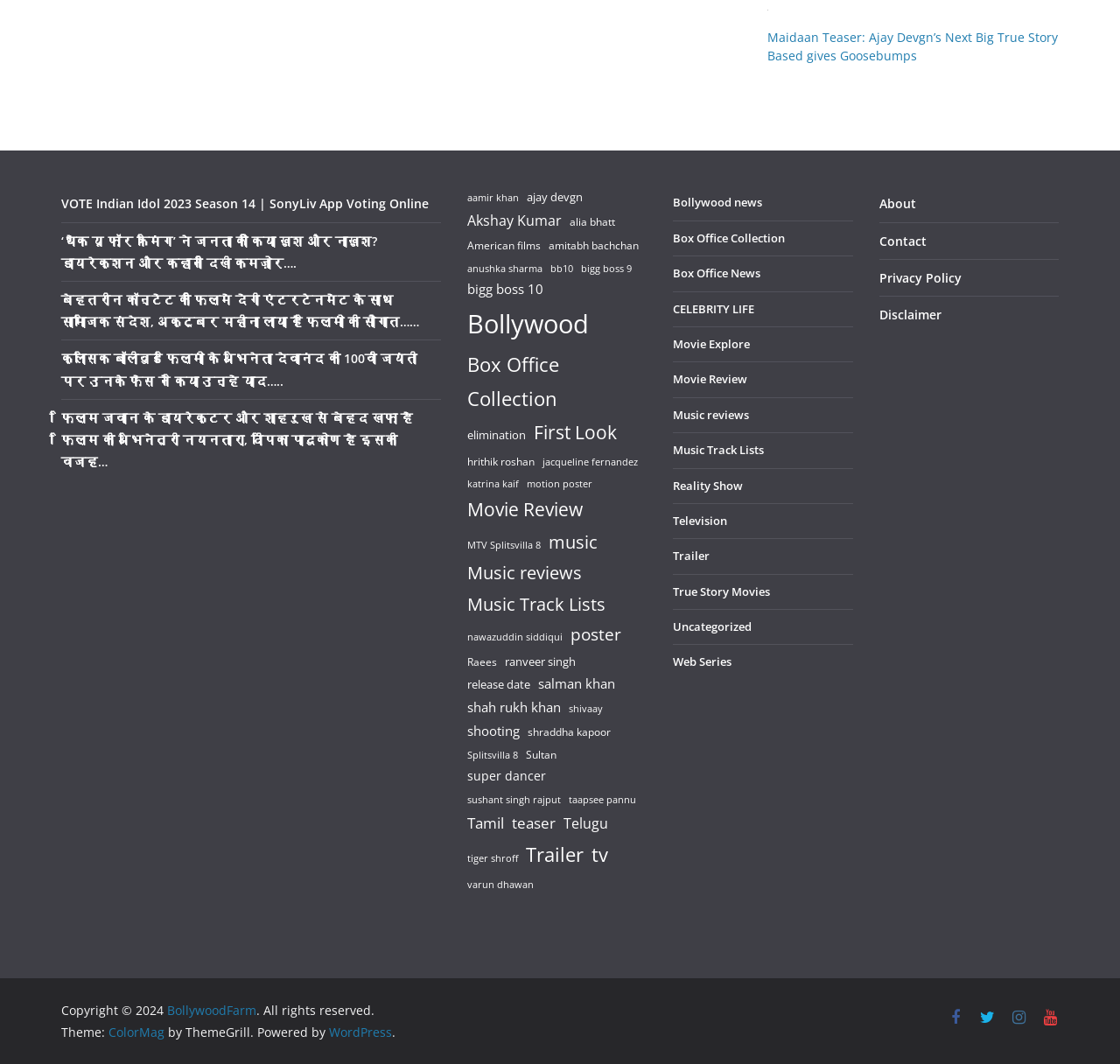Give a one-word or one-phrase response to the question: 
How many items are there for Bollywood news?

2,151